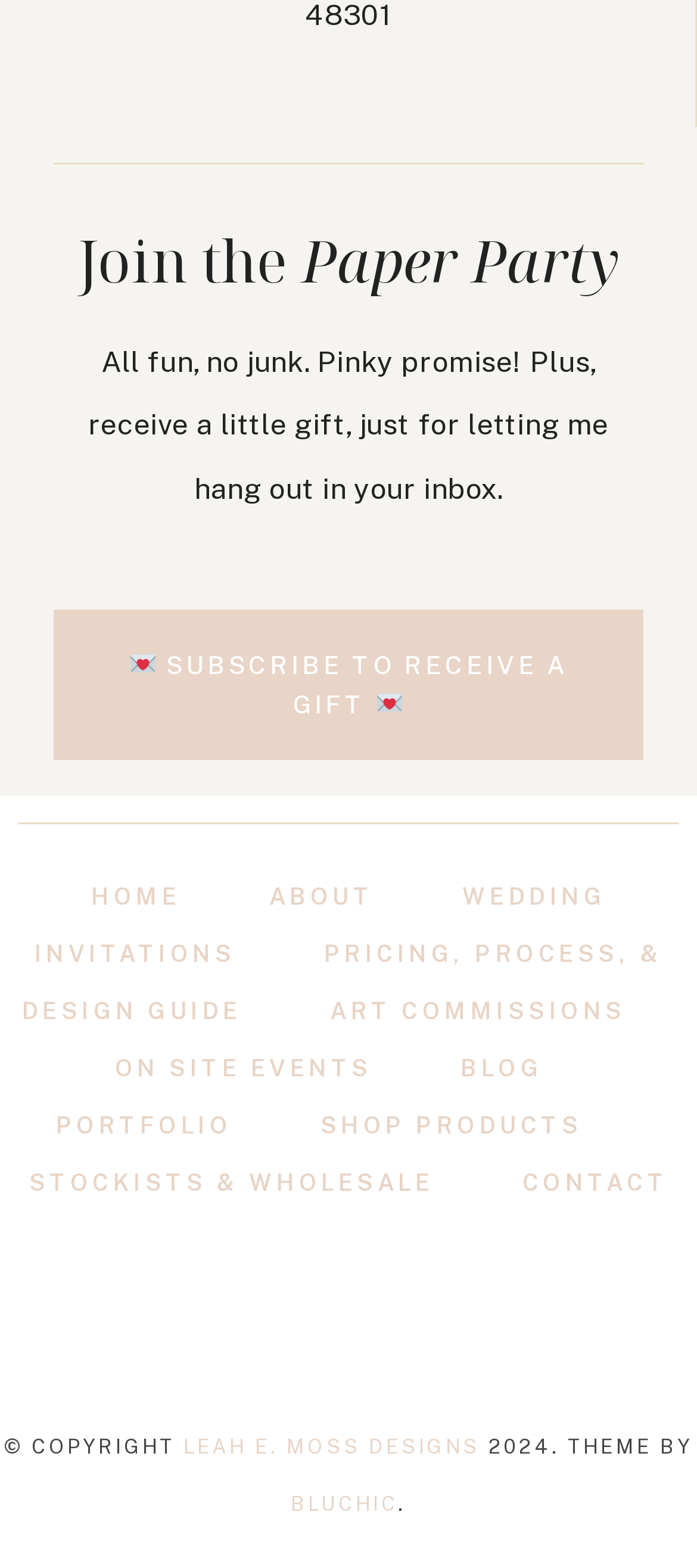Provide a single word or phrase to answer the given question: 
What is the theme of the webpage designed by?

BLUCHIC